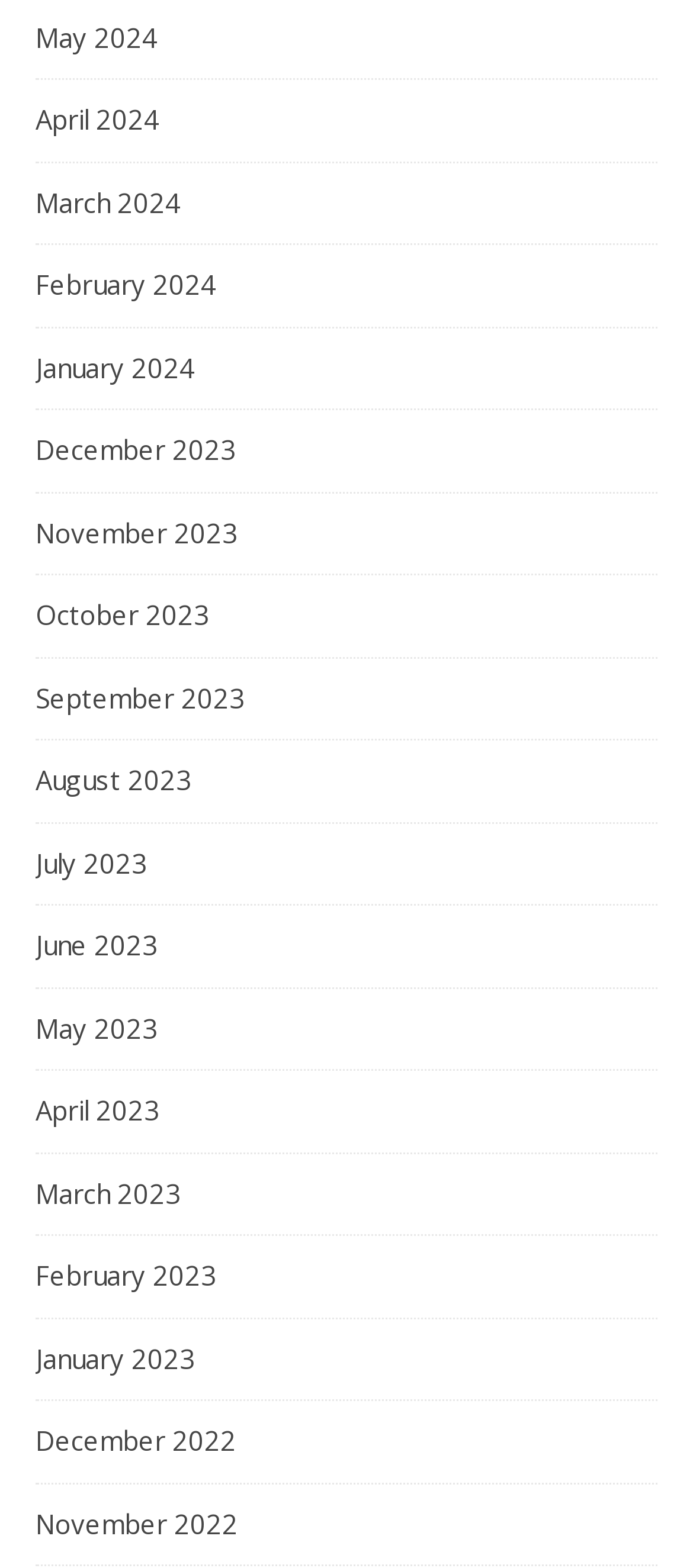Find the bounding box coordinates for the UI element that matches this description: "June 2023".

[0.051, 0.586, 0.228, 0.621]